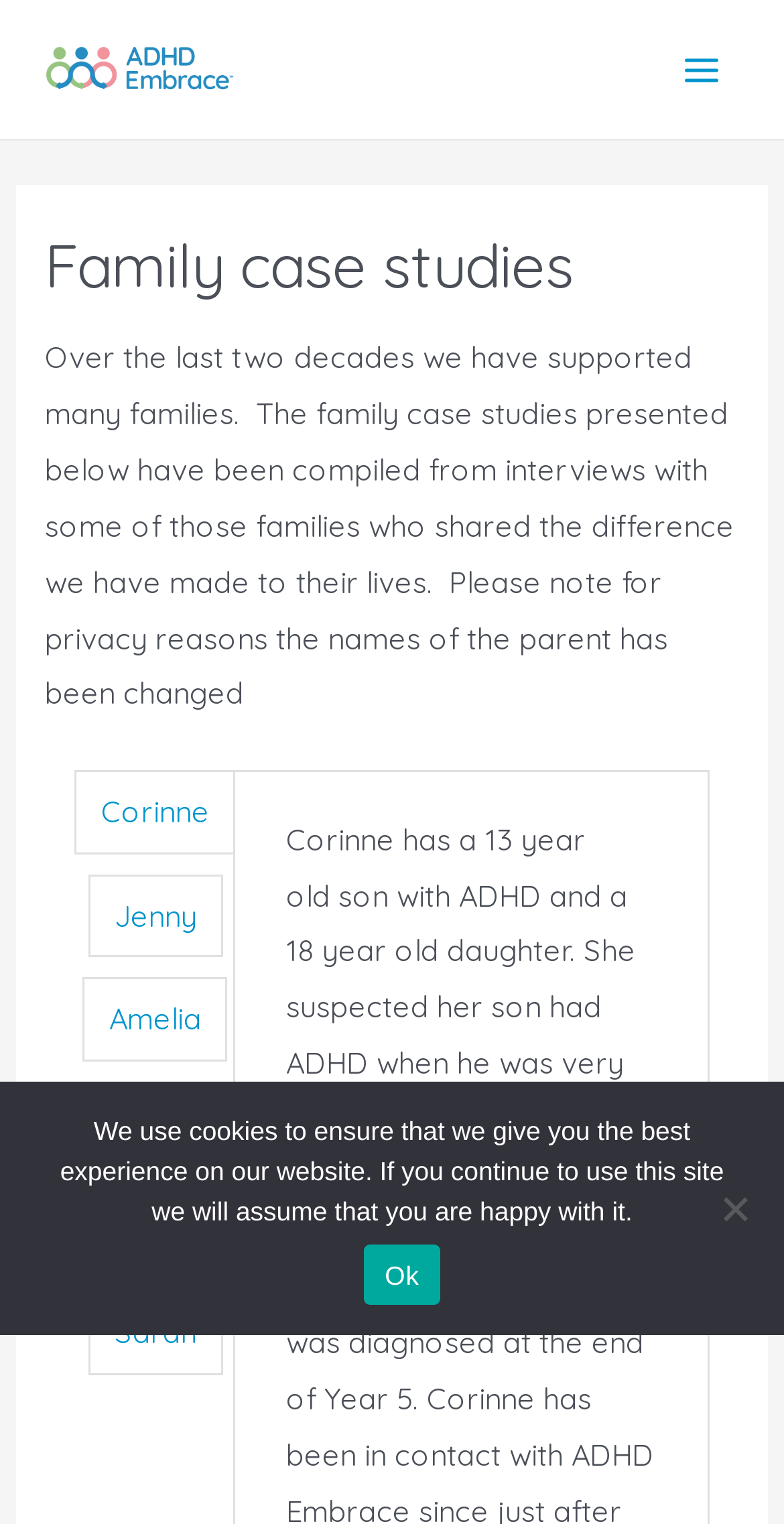What is the name of the first family case study?
Based on the image, give a concise answer in the form of a single word or short phrase.

Corinne